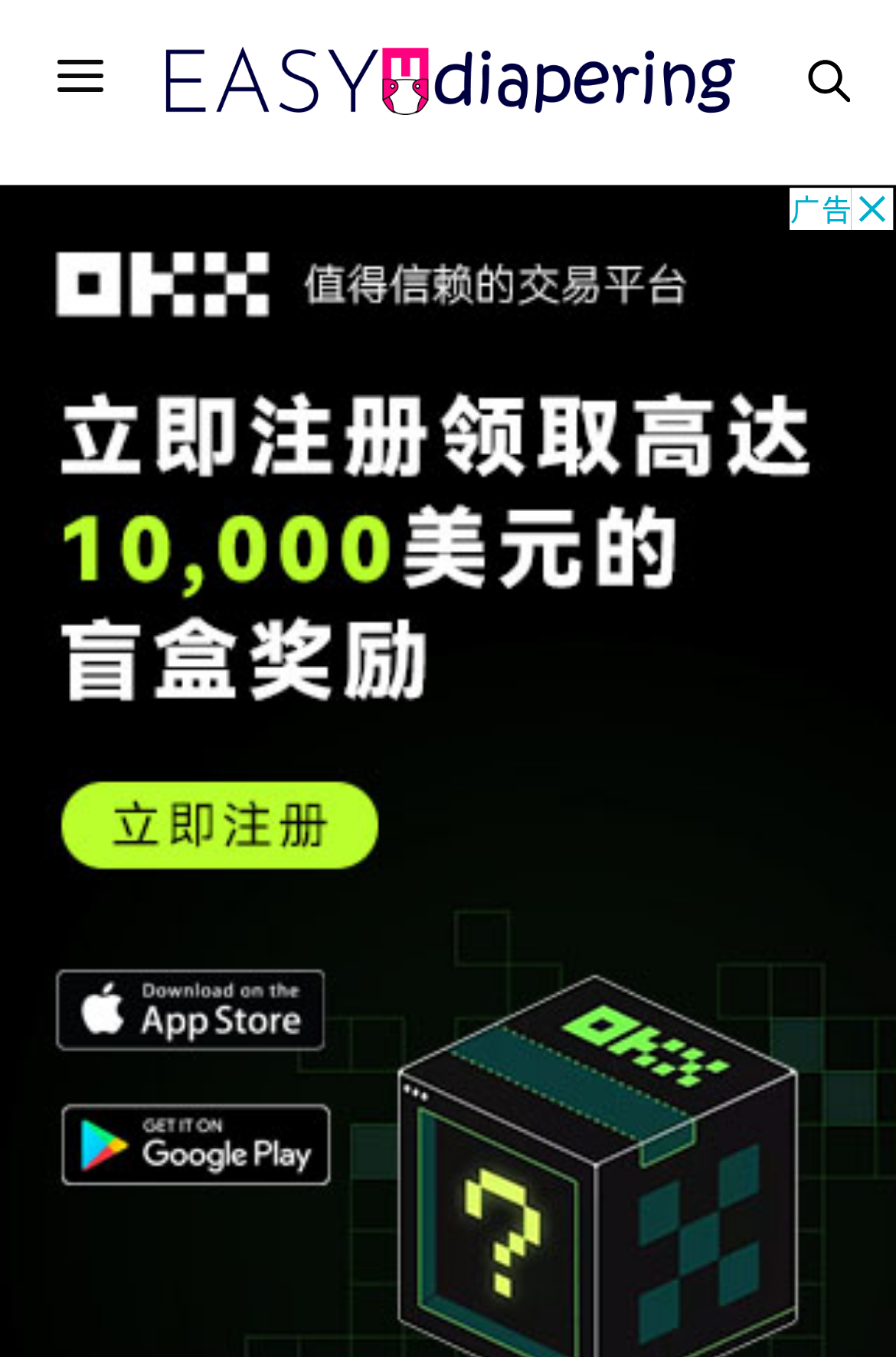Find the bounding box coordinates corresponding to the UI element with the description: "name="s"". The coordinates should be formatted as [left, top, right, bottom], with values as floats between 0 and 1.

[0.141, 0.102, 0.71, 0.18]